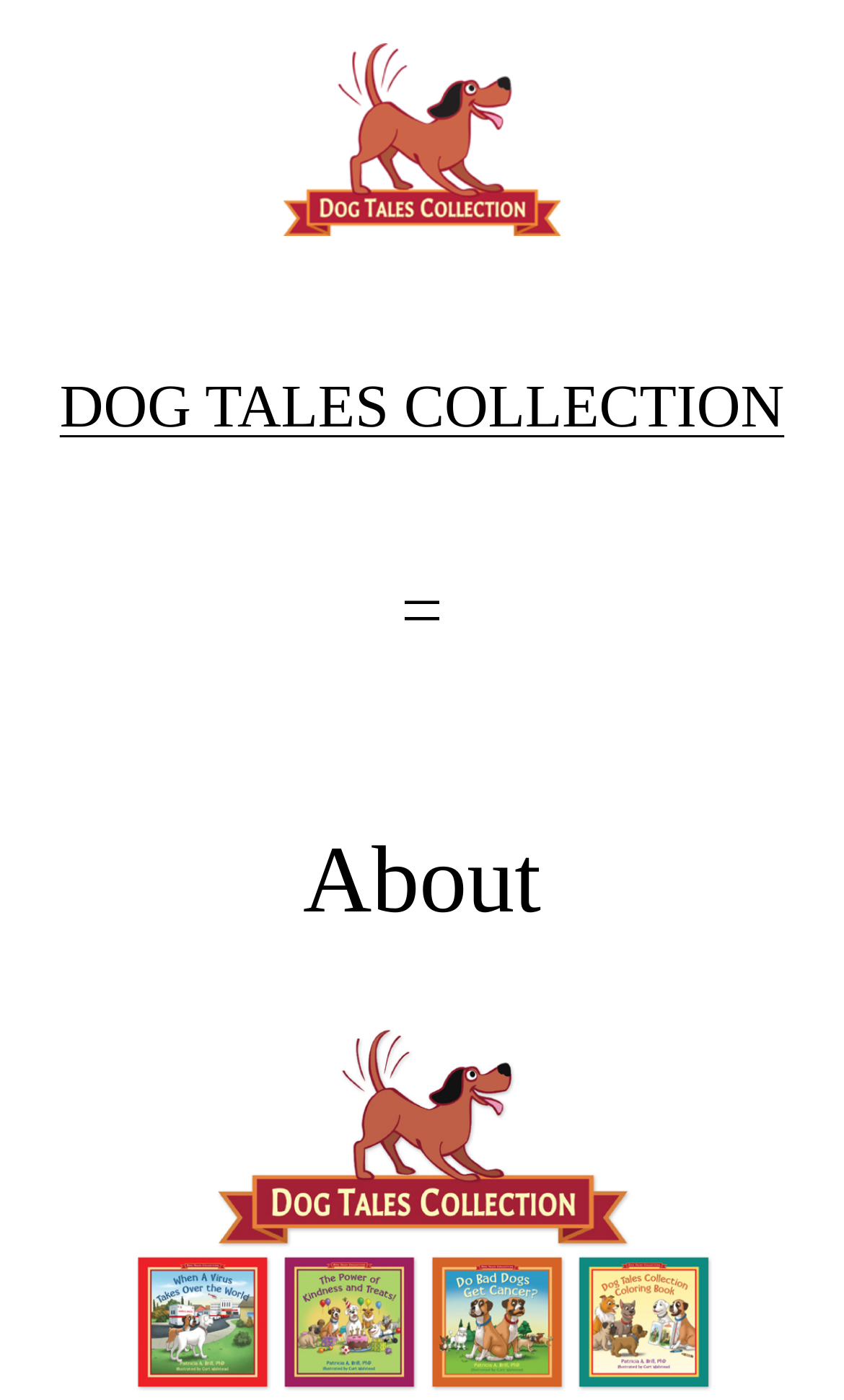What is the current page about?
Look at the webpage screenshot and answer the question with a detailed explanation.

The current page is about the 'About' section of the Dog Tales Collection website, as indicated by the heading 'About' at the top of the page.